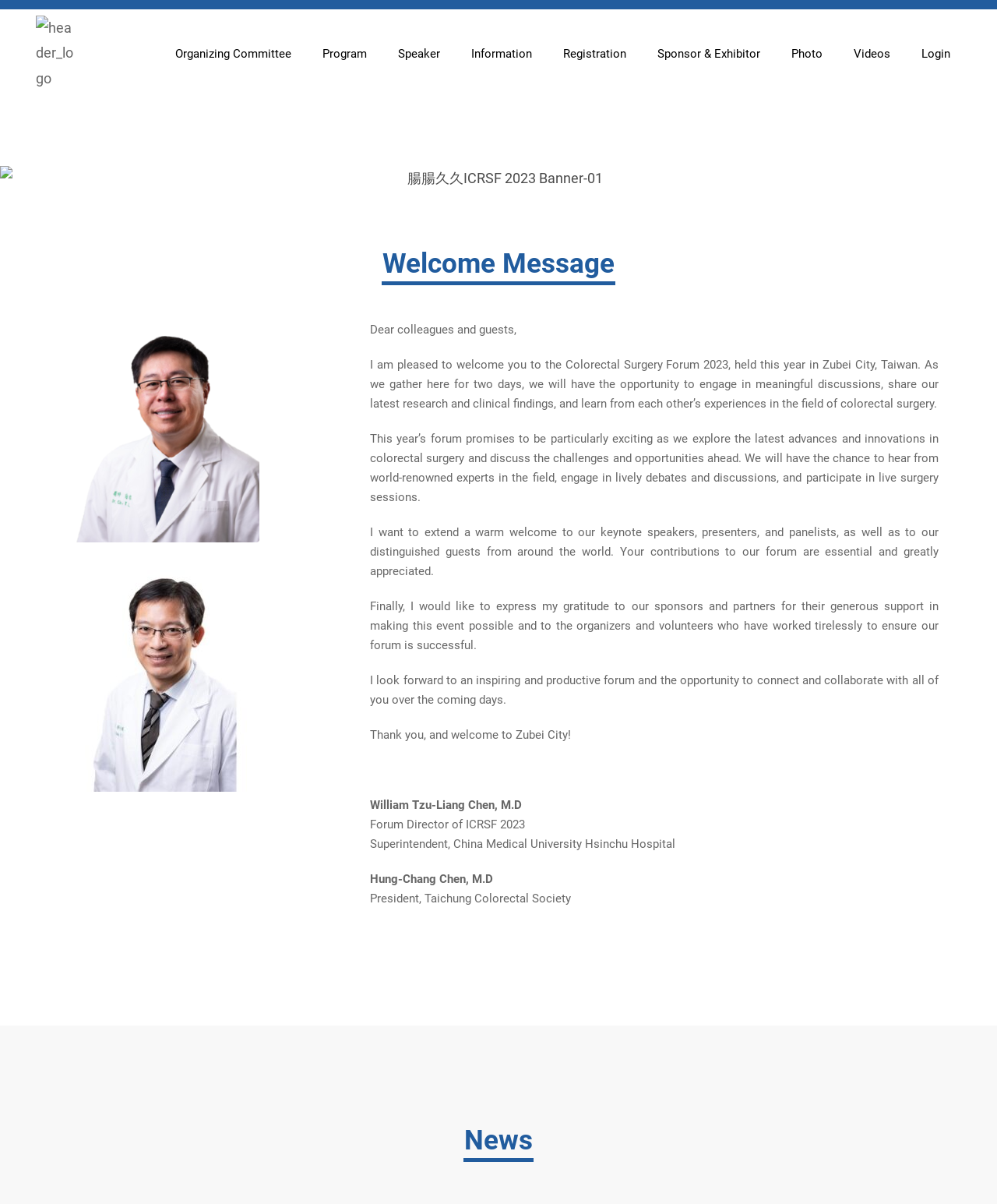Analyze the image and give a detailed response to the question:
Who is the Forum Director of ICRSF 2023?

The Forum Director of ICRSF 2023 can be found in the StaticText 'William Tzu-Liang Chen, M.D' which is followed by the text 'Forum Director of ICRSF 2023'.